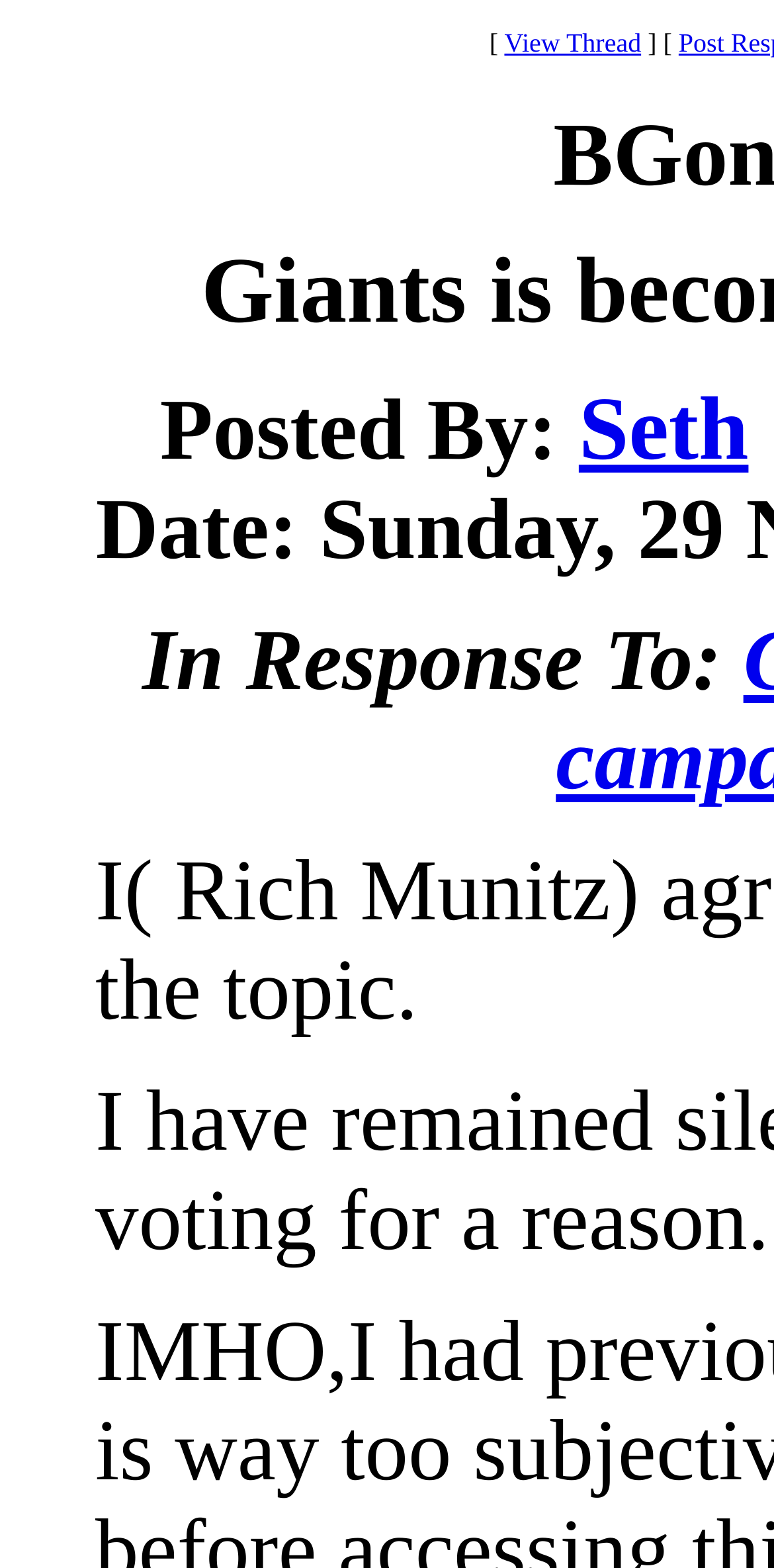Given the element description View Thread, identify the bounding box coordinates for the UI element on the webpage screenshot. The format should be (top-left x, top-left y, bottom-right x, bottom-right y), with values between 0 and 1.

[0.652, 0.018, 0.828, 0.037]